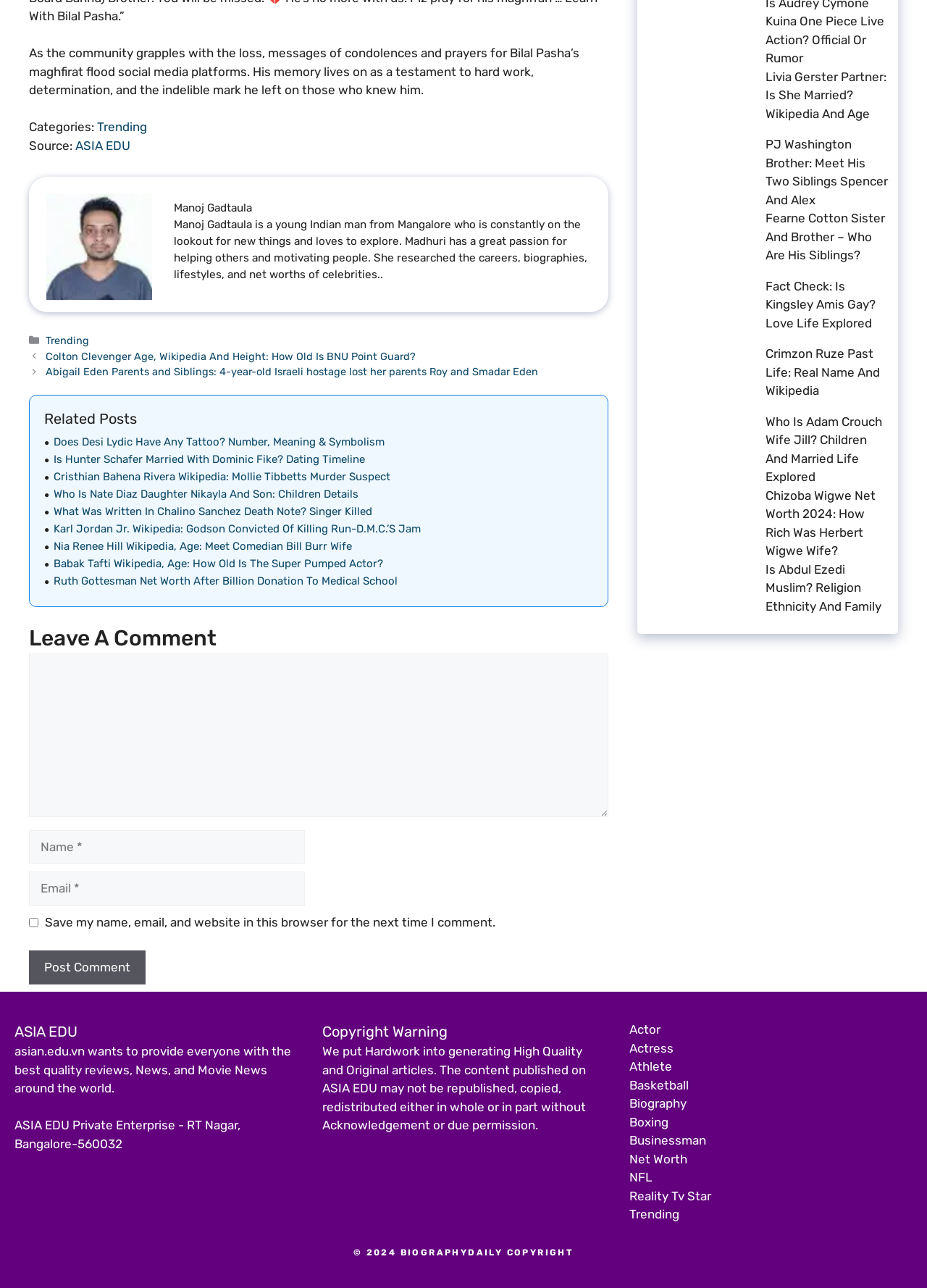Provide the bounding box coordinates of the HTML element described by the text: "Reality Tv Star". The coordinates should be in the format [left, top, right, bottom] with values between 0 and 1.

[0.679, 0.927, 0.767, 0.938]